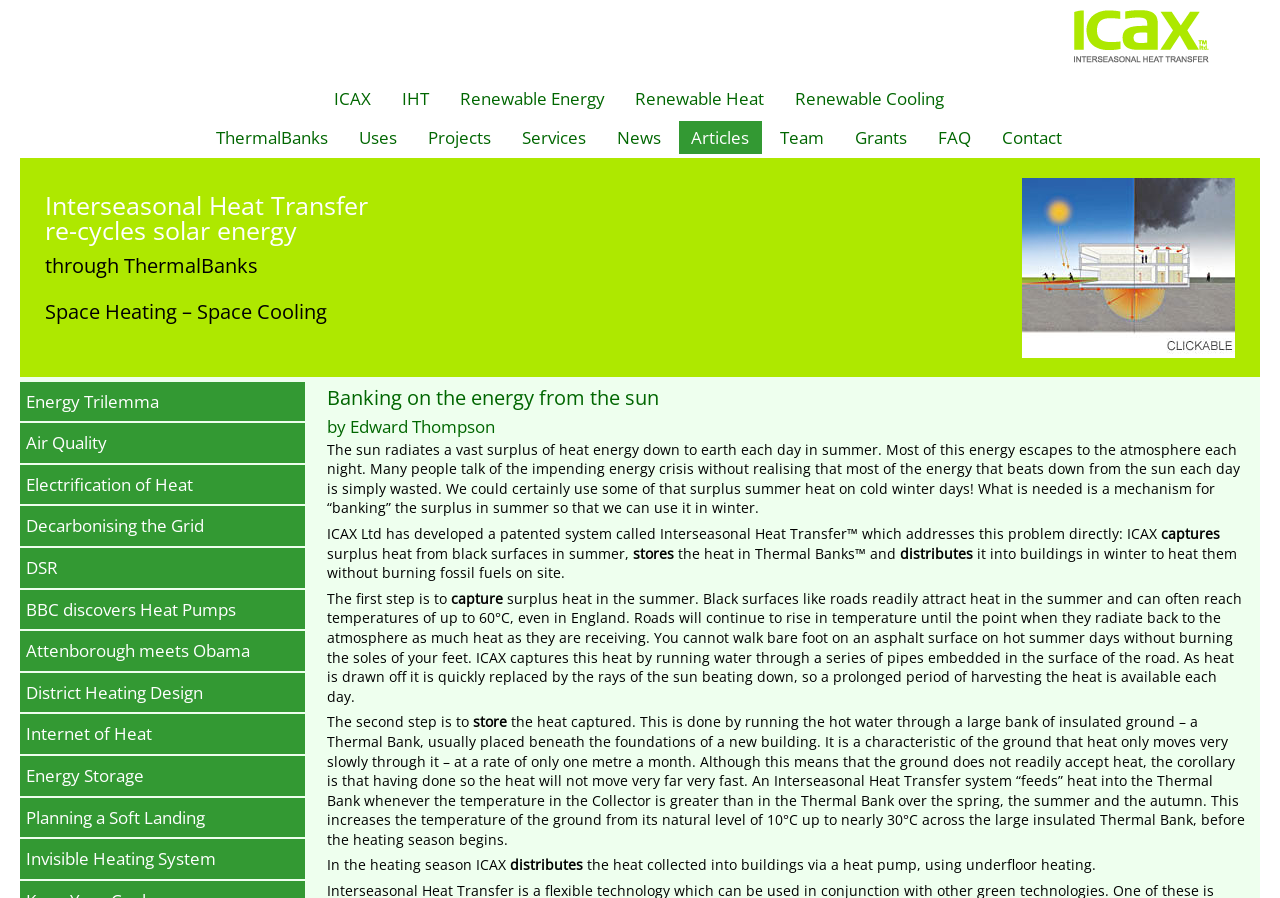Using the provided description: "Uses", find the bounding box coordinates of the corresponding UI element. The output should be four float numbers between 0 and 1, in the format [left, top, right, bottom].

[0.271, 0.134, 0.32, 0.171]